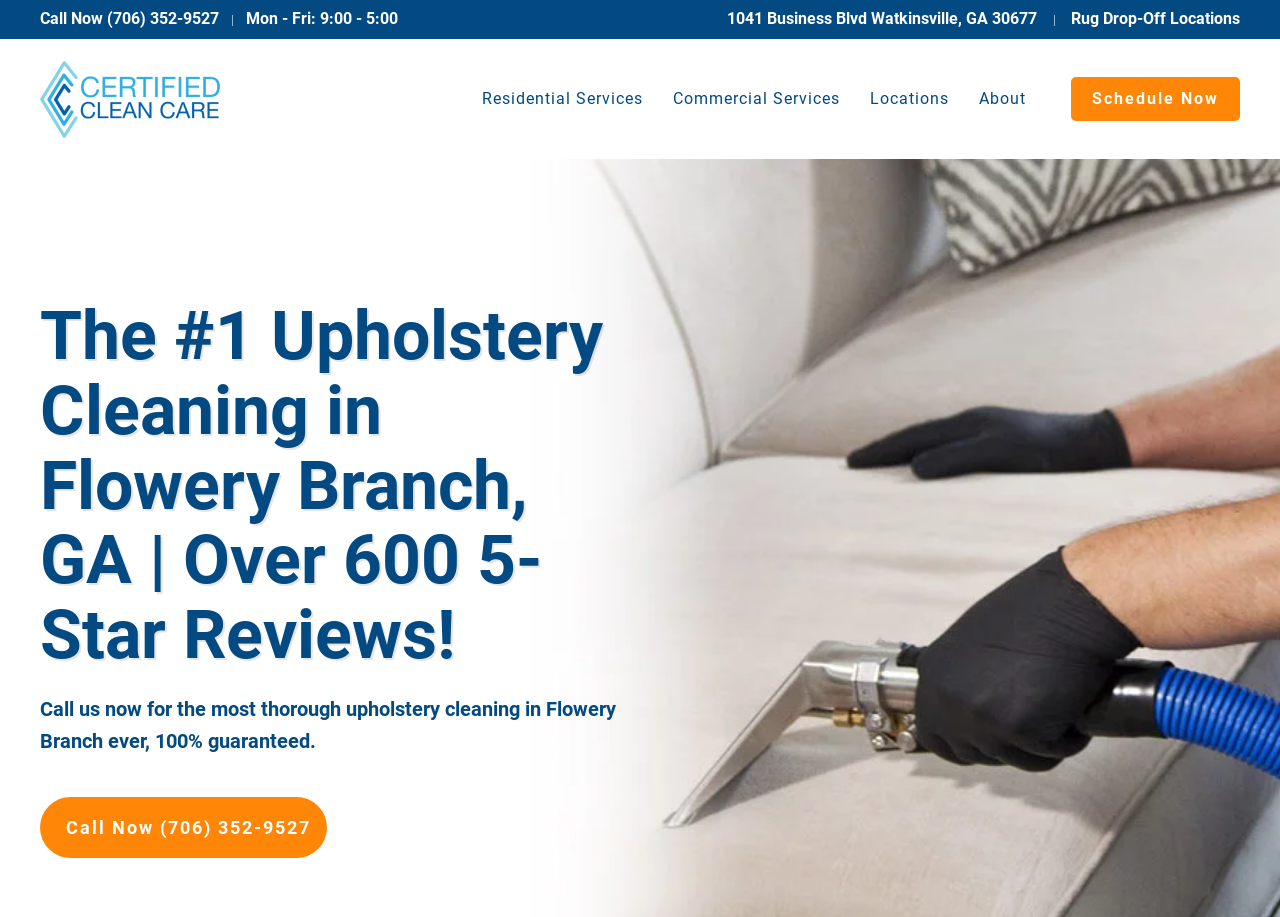Generate the text content of the main heading of the webpage.

The #1 Upholstery Cleaning in Flowery Branch, GA | Over 600 5-Star Reviews!